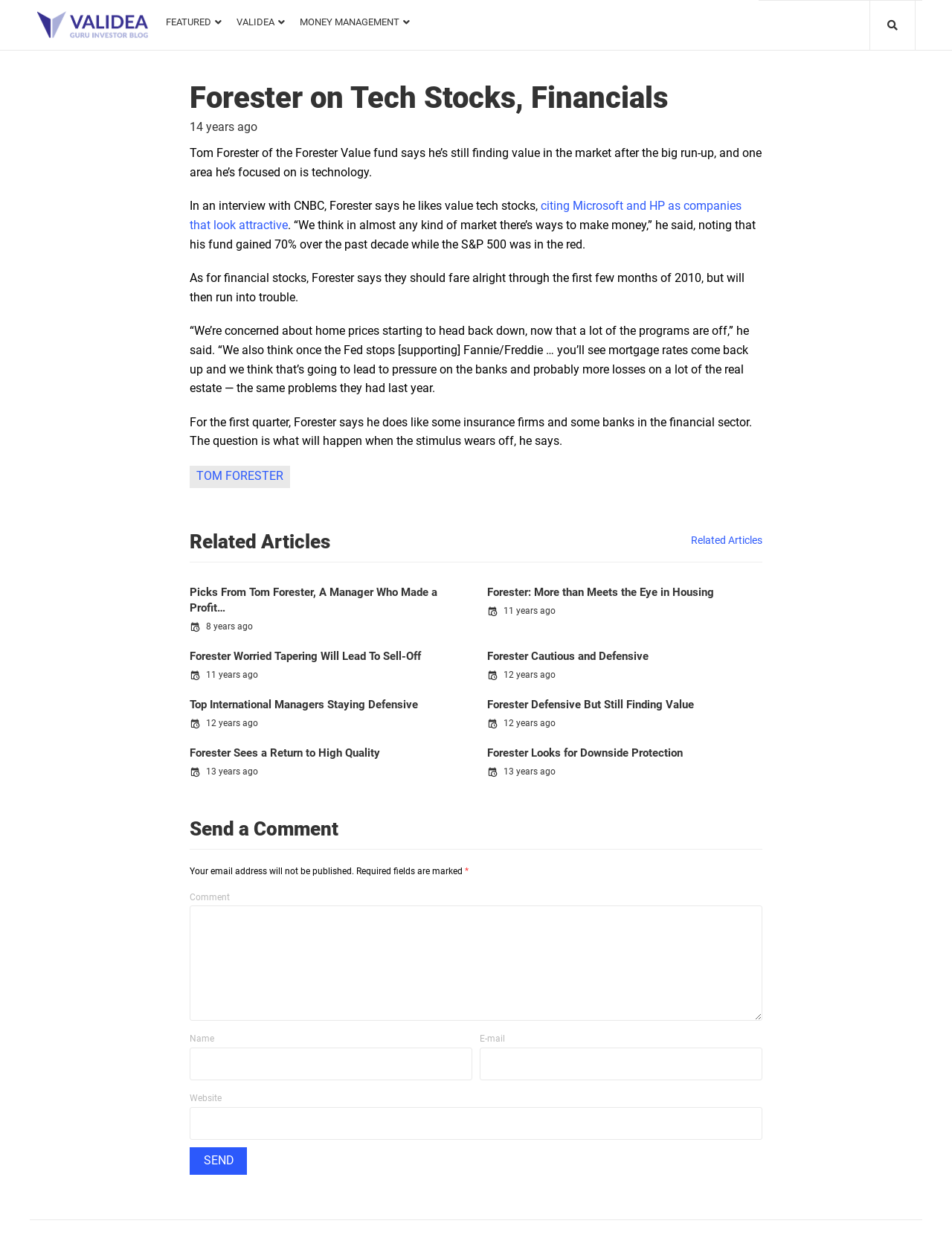Use the details in the image to answer the question thoroughly: 
What is the name of the person being interviewed?

I read the article and found that the person being interviewed is Tom Forester, the manager of the Forester Value fund.